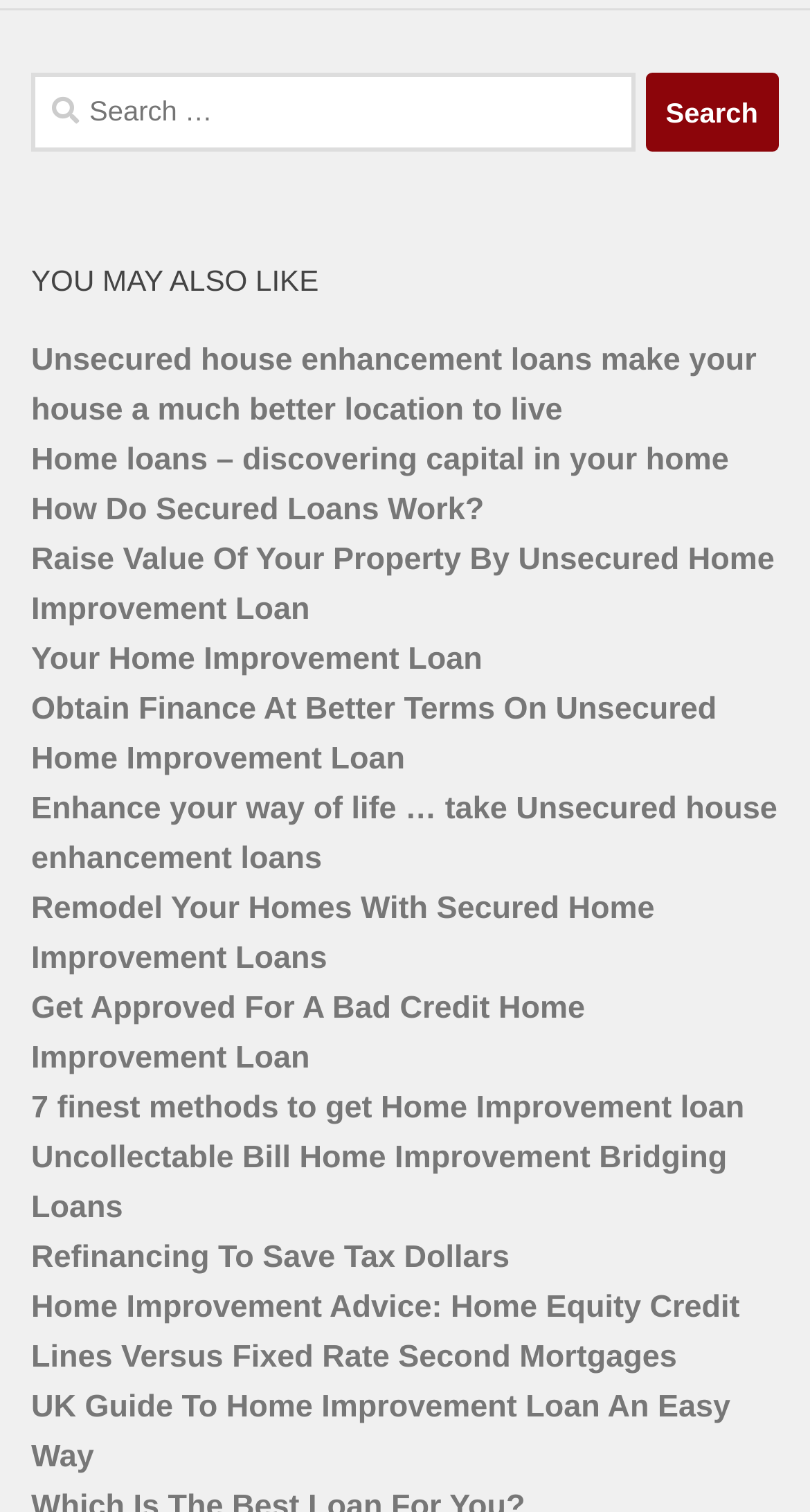Please identify the bounding box coordinates for the region that you need to click to follow this instruction: "Click on 'YOU MAY ALSO LIKE'".

[0.038, 0.169, 0.962, 0.202]